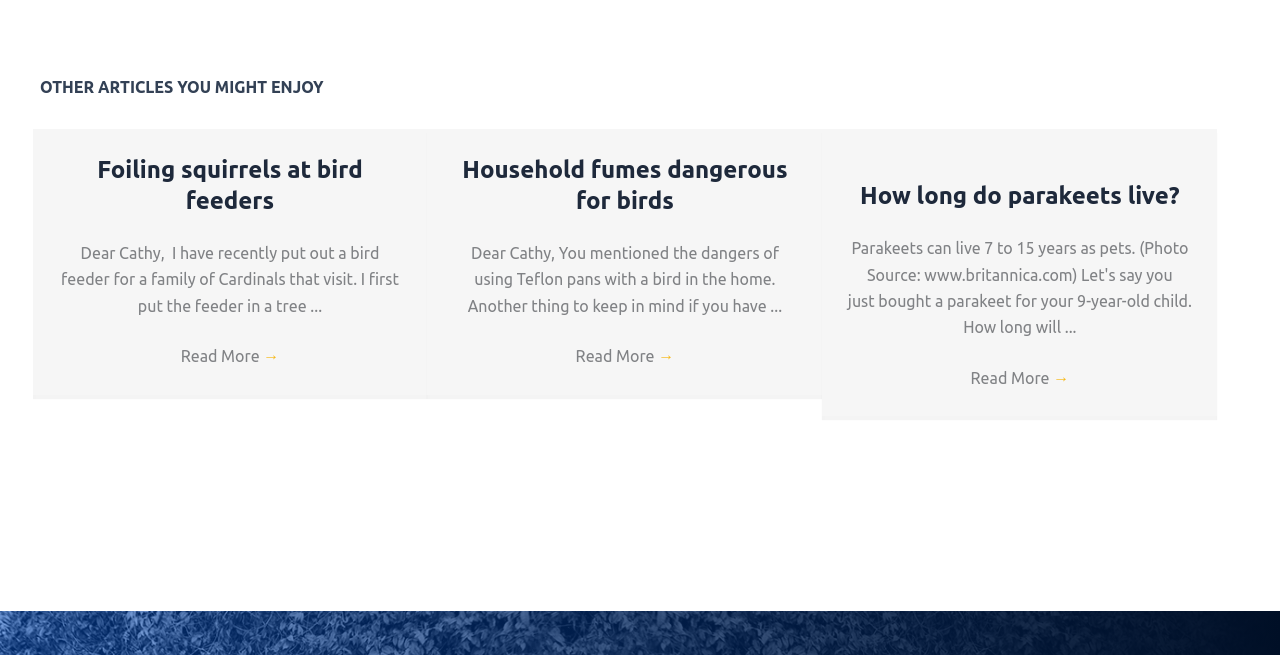Please reply to the following question with a single word or a short phrase:
How many 'Read More' links are on this page?

3